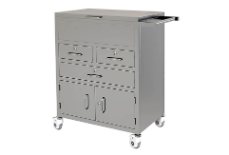Provide a comprehensive description of the image.

The image depicts a stainless steel trolley designed for use in medical environments. This sturdy and practical trolley features multiple drawers and compartments, making it an ideal solution for storing and organizing medical supplies and equipment. The trolley's sleek, hygienic surface and durable construction ensure it can withstand the demands of clinical settings, while its mobility, facilitated by caster wheels, allows for easy transportation within hospitals or clinics. This type of equipment is essential for facilitating efficient workflow and accessibility in healthcare facilities.